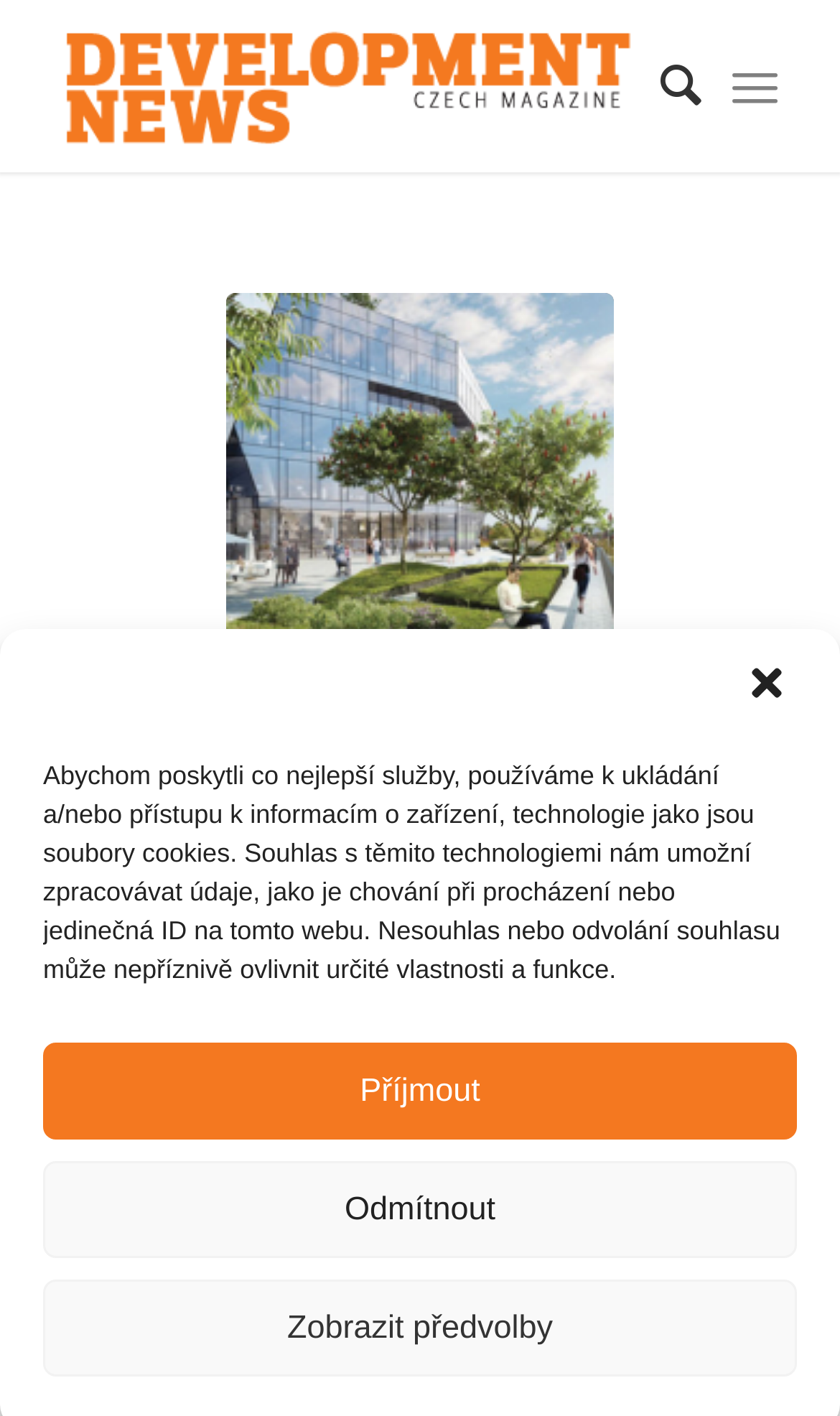Please identify the bounding box coordinates of the region to click in order to complete the task: "Click the We continue developing certified solutions link". The coordinates must be four float numbers between 0 and 1, specified as [left, top, right, bottom].

[0.269, 0.207, 0.731, 0.481]